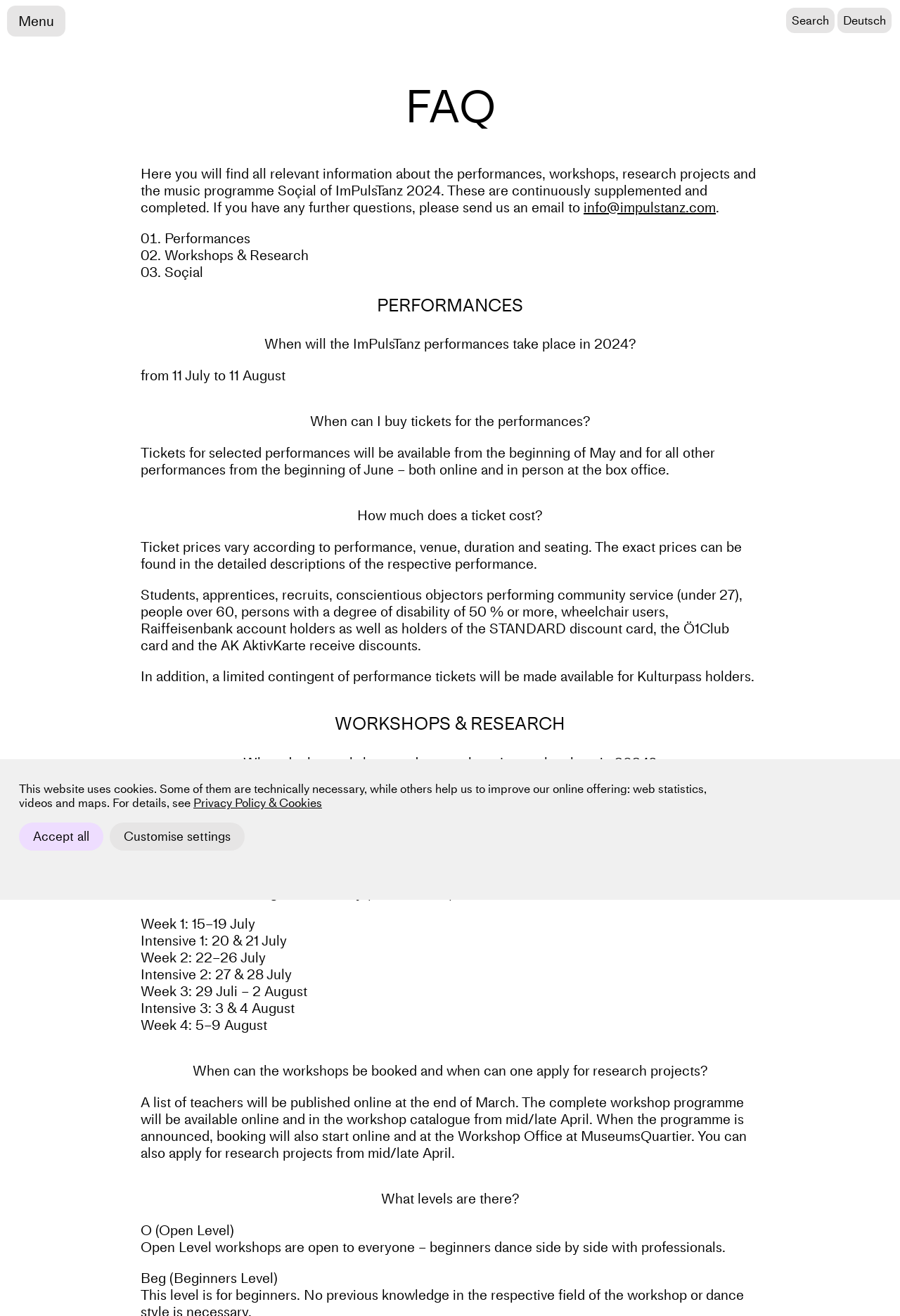What is the duration of a week-long workshop?
Answer the question in a detailed and comprehensive manner.

The webpage states that a week-long workshop takes place once a day from Monday to Friday, with each session lasting between 90 and 180 minutes.